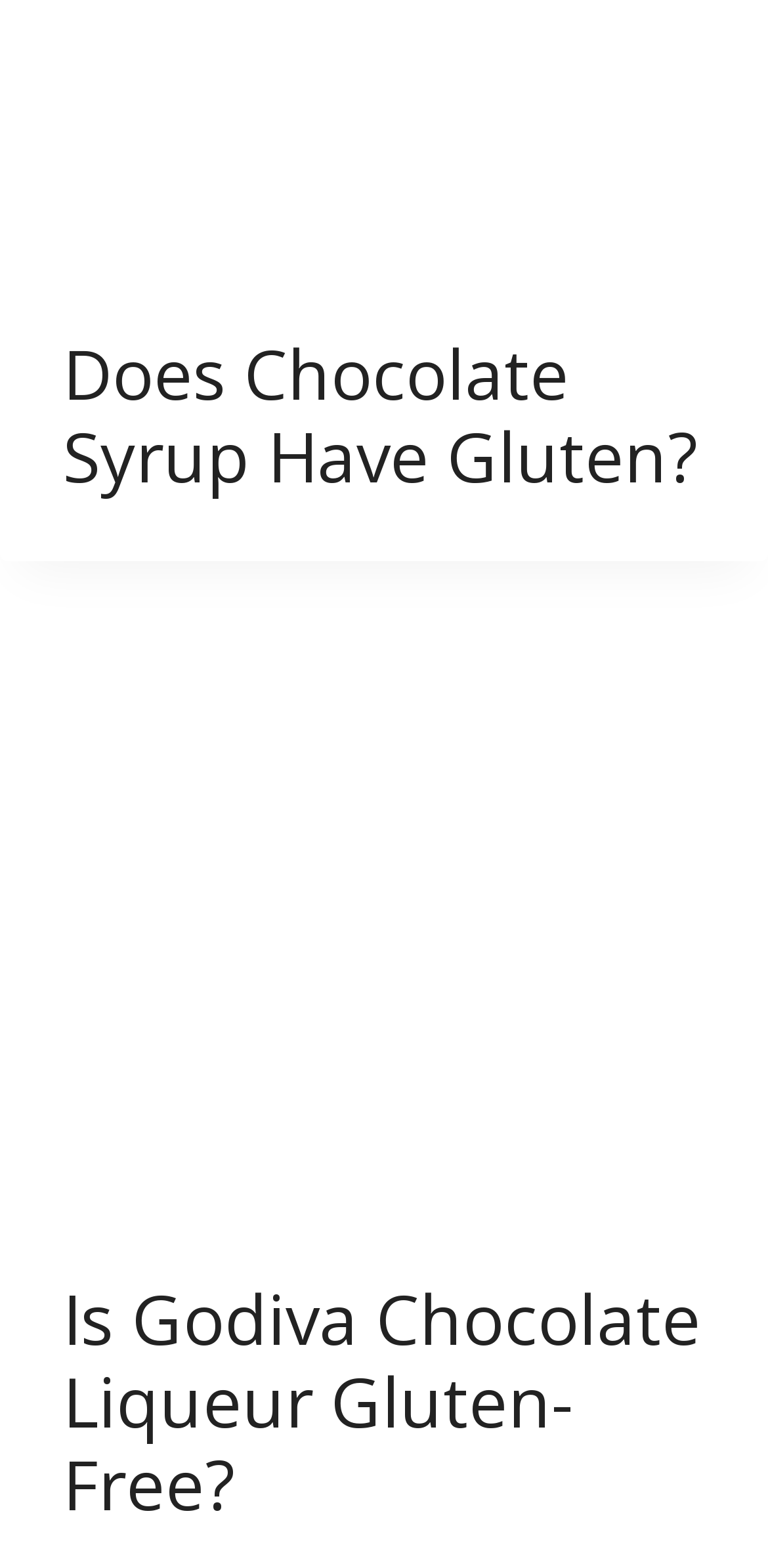Are there multiple sections on the webpage?
Answer the question with a single word or phrase derived from the image.

Yes